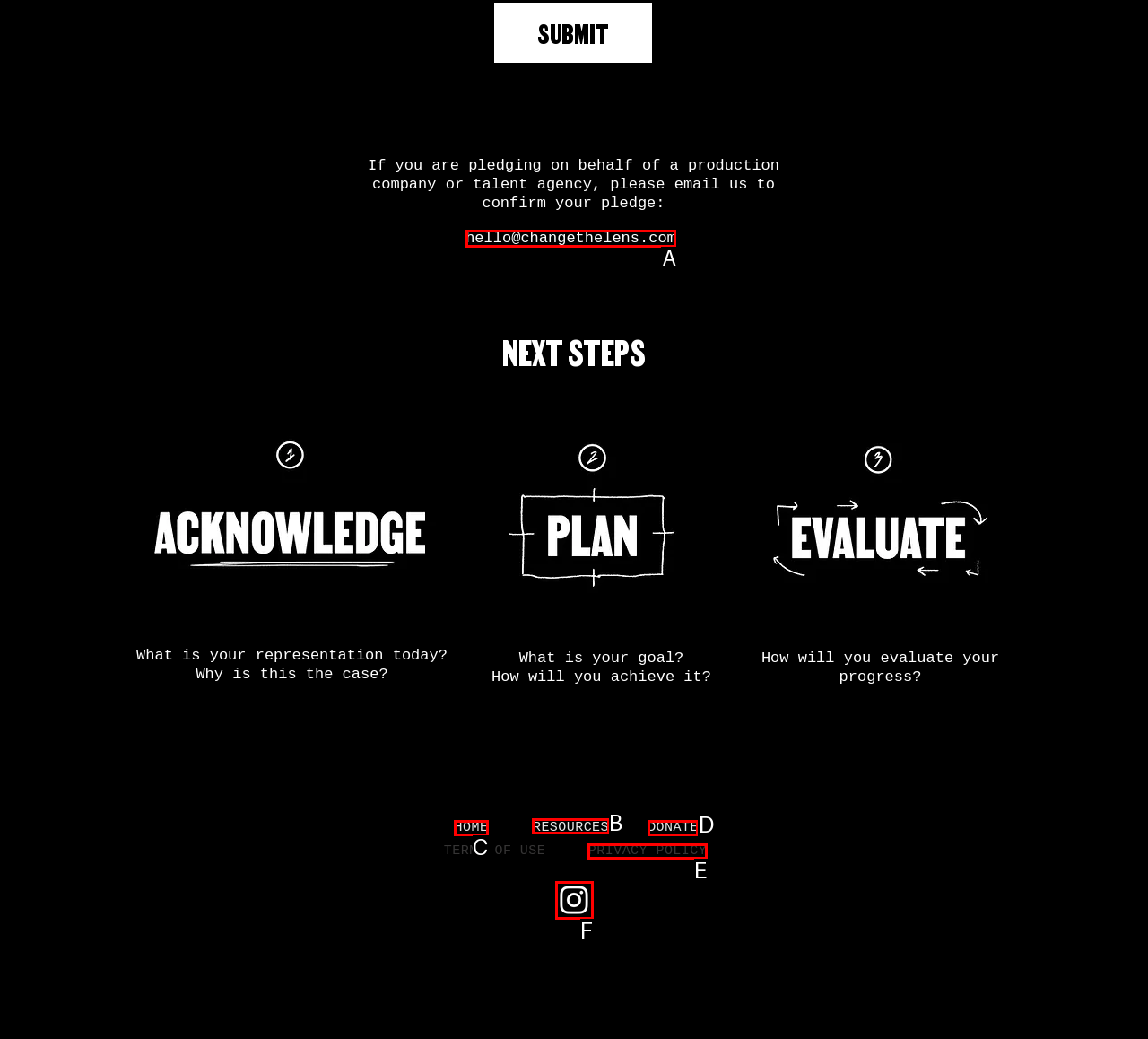Which HTML element matches the description: RESOURCES the best? Answer directly with the letter of the chosen option.

B